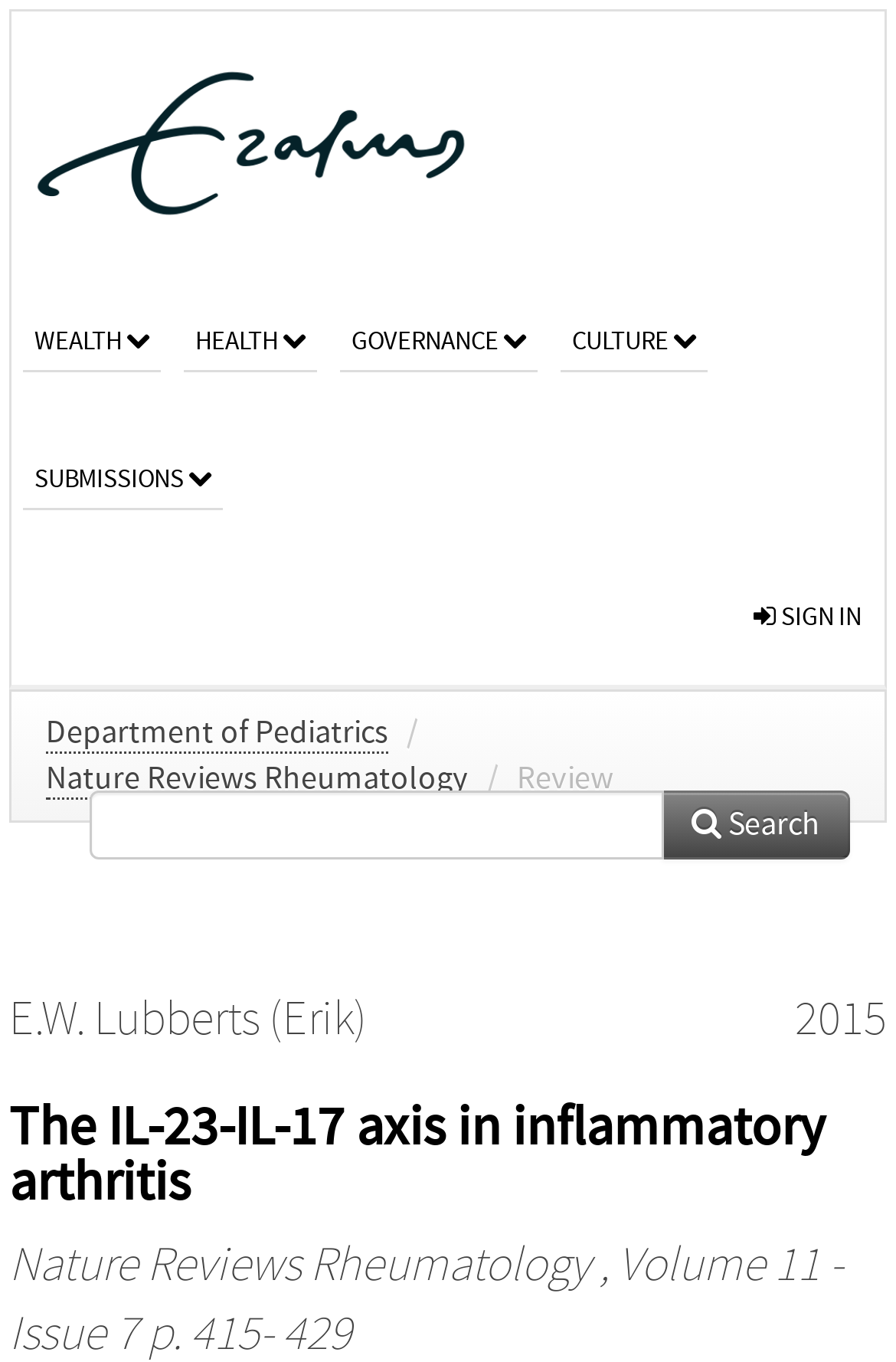Provide the bounding box coordinates for the UI element described in this sentence: "parent_node: Search name="query"". The coordinates should be four float values between 0 and 1, i.e., [left, top, right, bottom].

[0.1, 0.58, 0.741, 0.631]